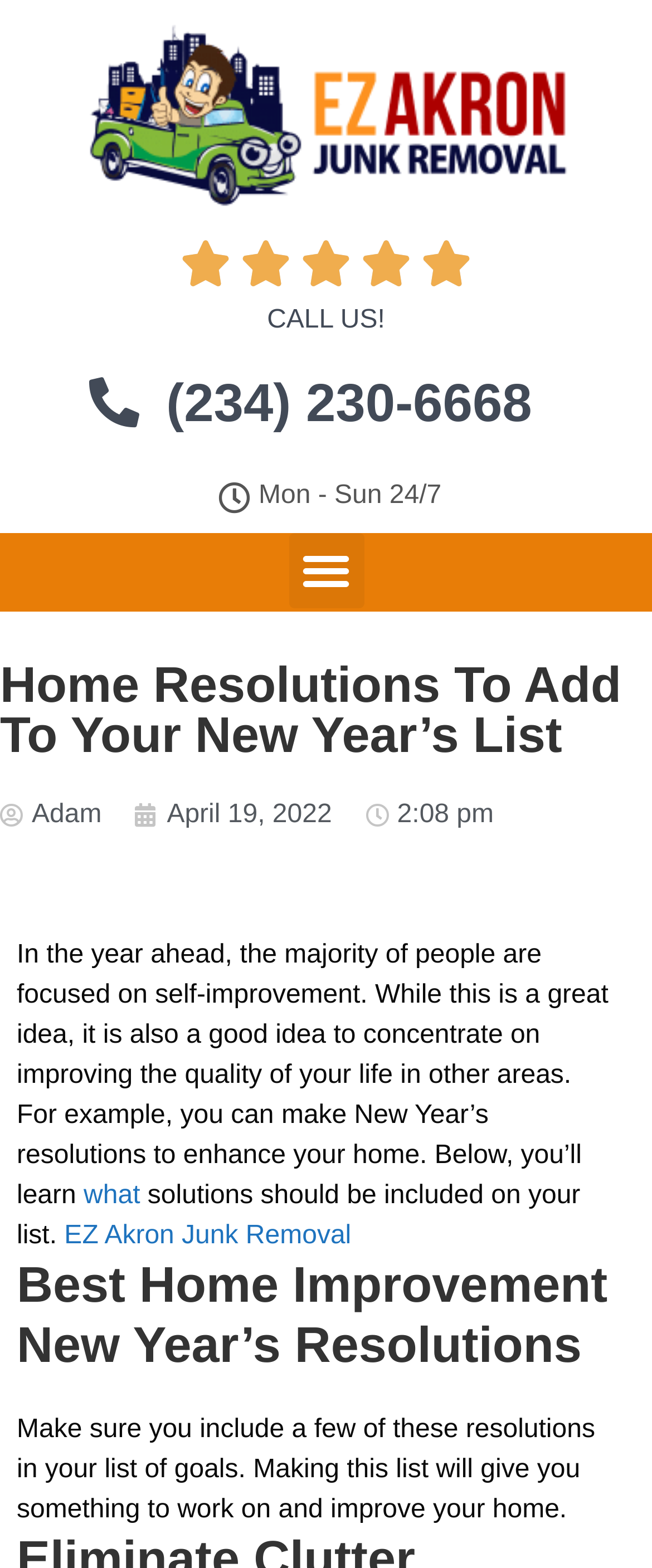Explain the webpage in detail, including its primary components.

The webpage is about New Year's resolutions, specifically focusing on home improvements. At the top left, there is a business logo, accompanied by a 5-star rating and a "CALL US!" button with a phone number. Below this, there is a "Menu Toggle" button. 

The main heading "Home Resolutions To Add To Your New Year’s List" is centered at the top of the page. Underneath, there are links to the author "Adam" and the date "April 19, 2022", along with the time "2:08 pm". 

The main content of the page starts with a paragraph discussing the importance of self-improvement and improving the quality of life, specifically in the context of home improvements. This paragraph is followed by a link to "what" solutions should be included on the list. 

Below this, there is a heading "Best Home Improvement New Year’s Resolutions" and a subsequent paragraph providing guidance on making a list of home improvement goals.